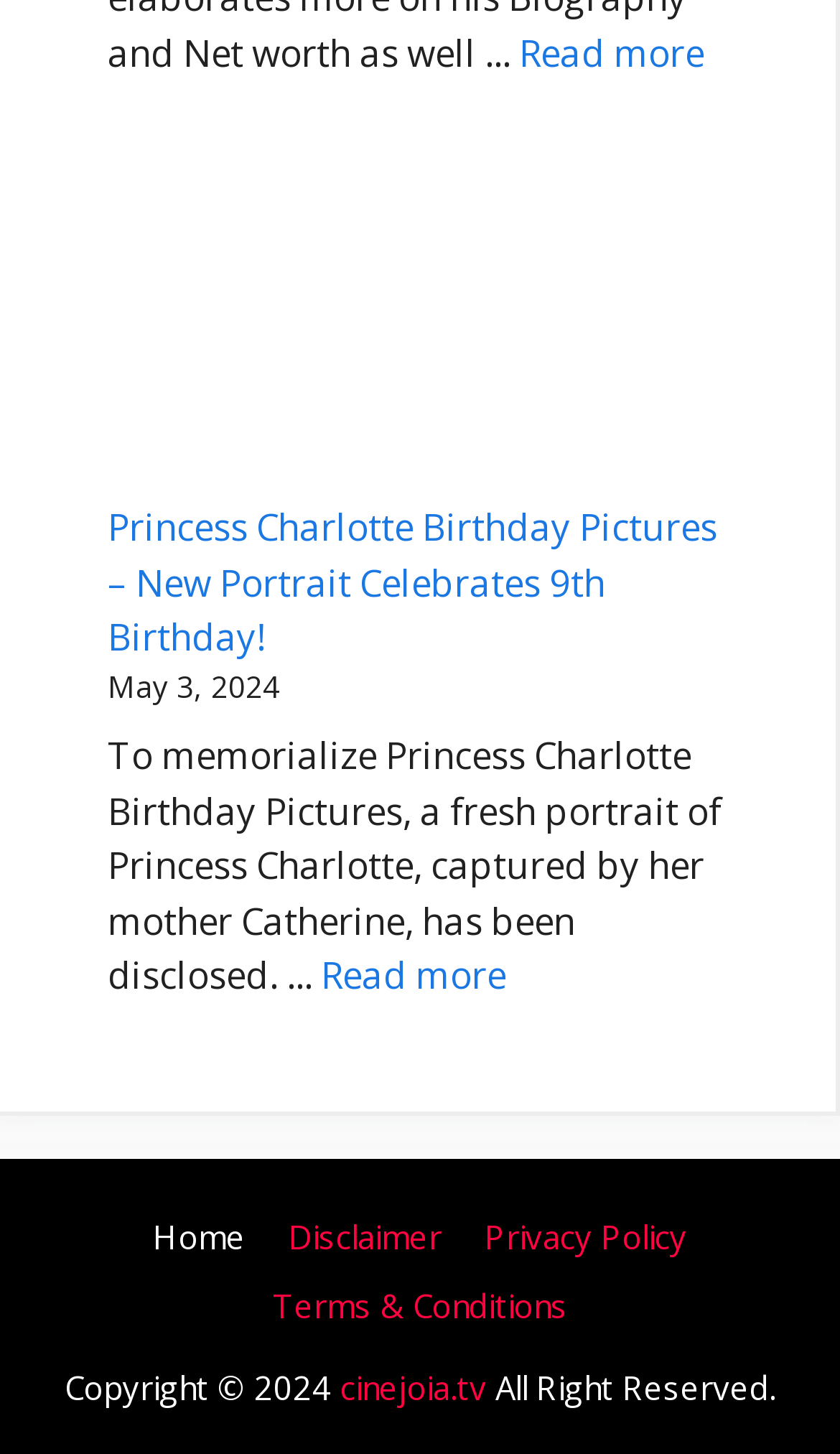Determine the bounding box coordinates of the element that should be clicked to execute the following command: "Go to Home page".

[0.182, 0.835, 0.292, 0.865]